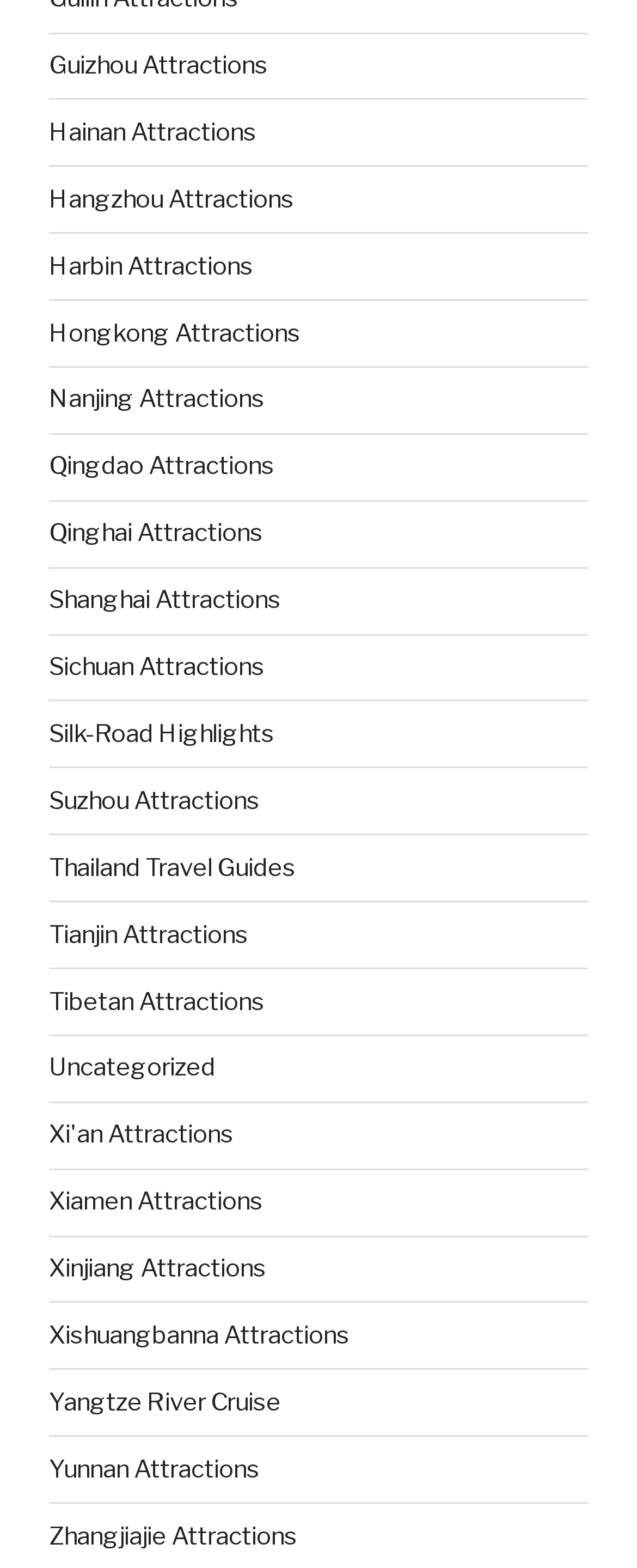Please identify the bounding box coordinates of where to click in order to follow the instruction: "Explore Shanghai Attractions".

[0.077, 0.373, 0.441, 0.392]